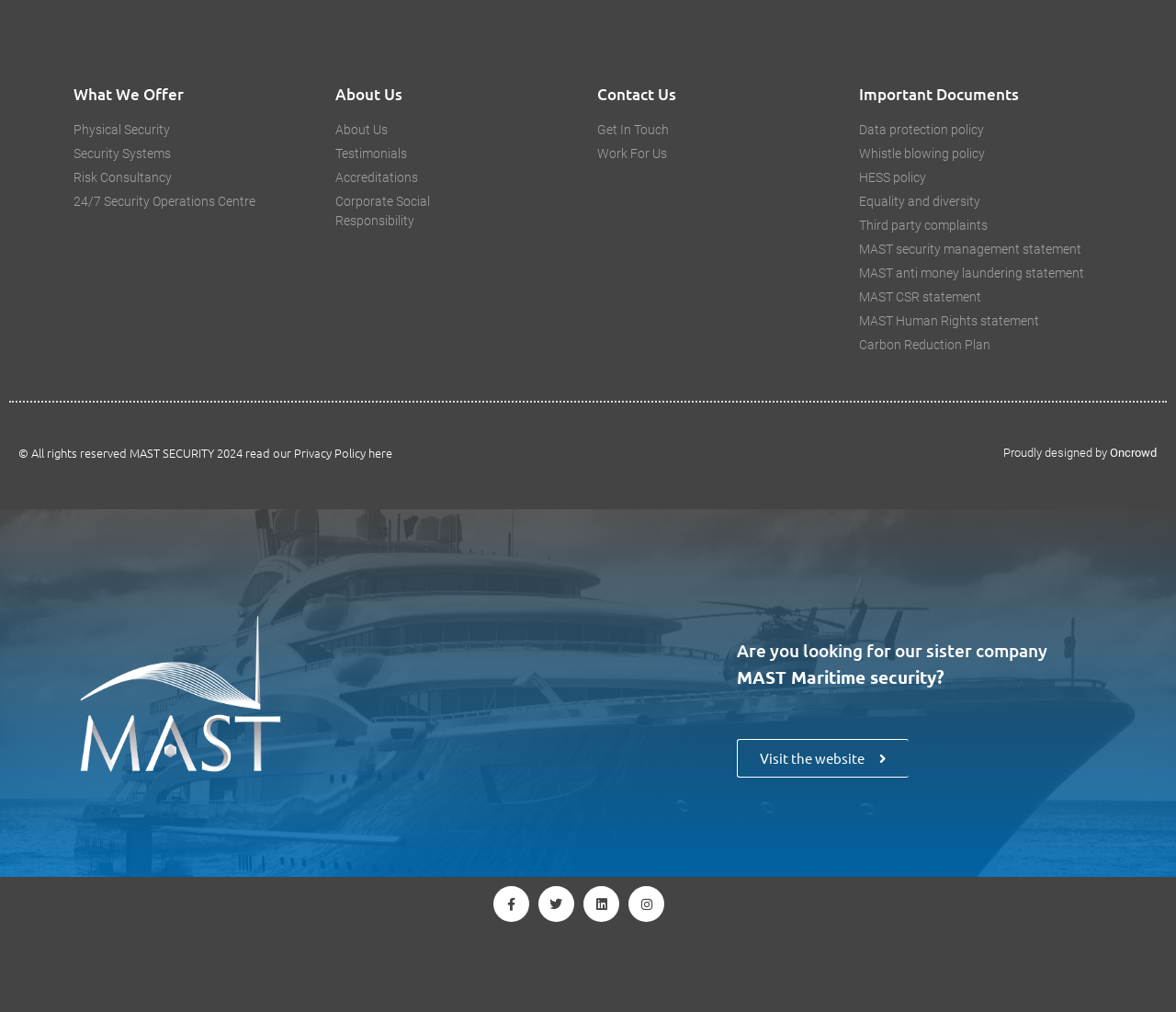Please indicate the bounding box coordinates for the clickable area to complete the following task: "Get In Touch". The coordinates should be specified as four float numbers between 0 and 1, i.e., [left, top, right, bottom].

[0.508, 0.119, 0.715, 0.138]